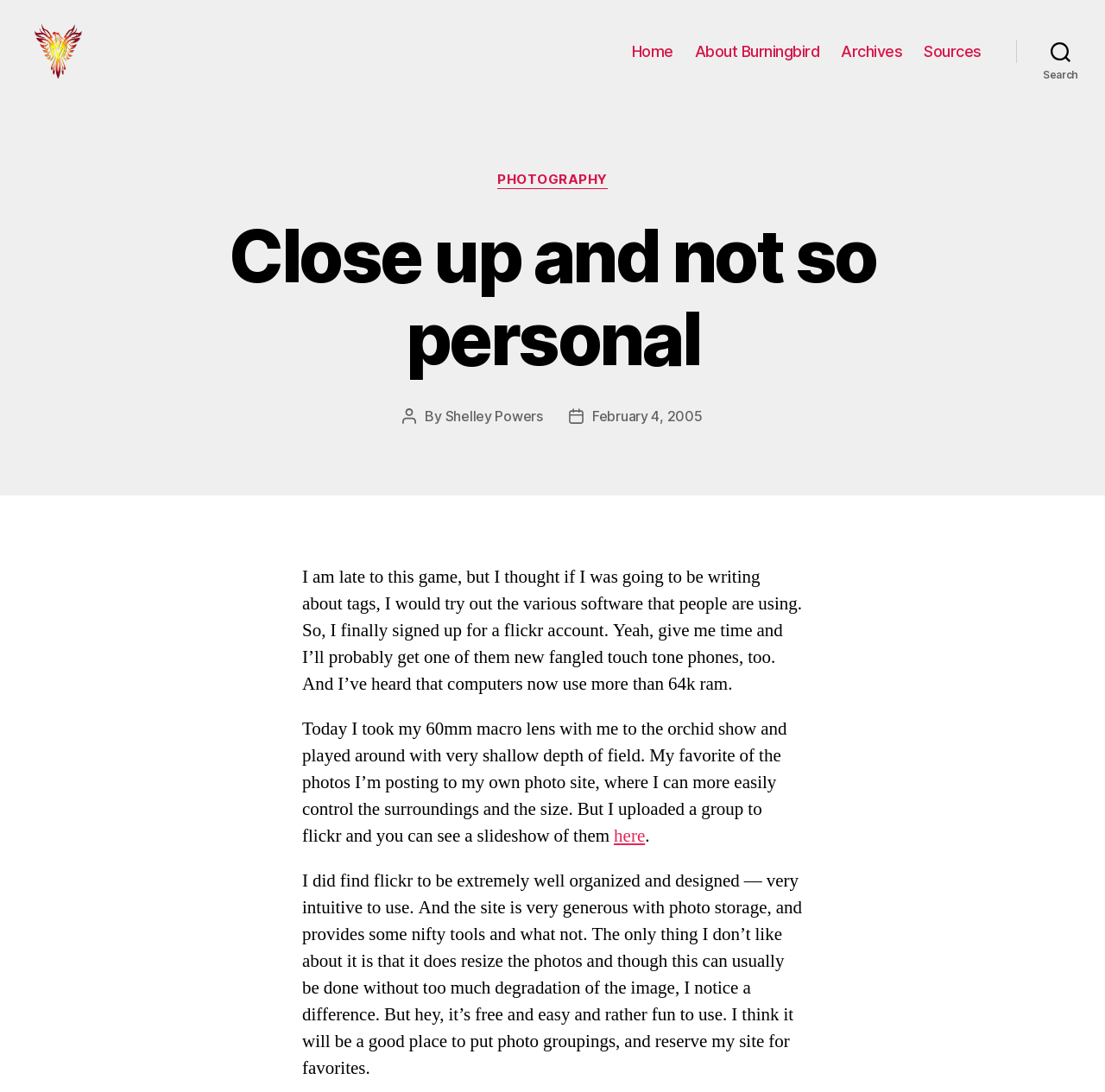Please locate the bounding box coordinates of the region I need to click to follow this instruction: "Check the online quote".

None